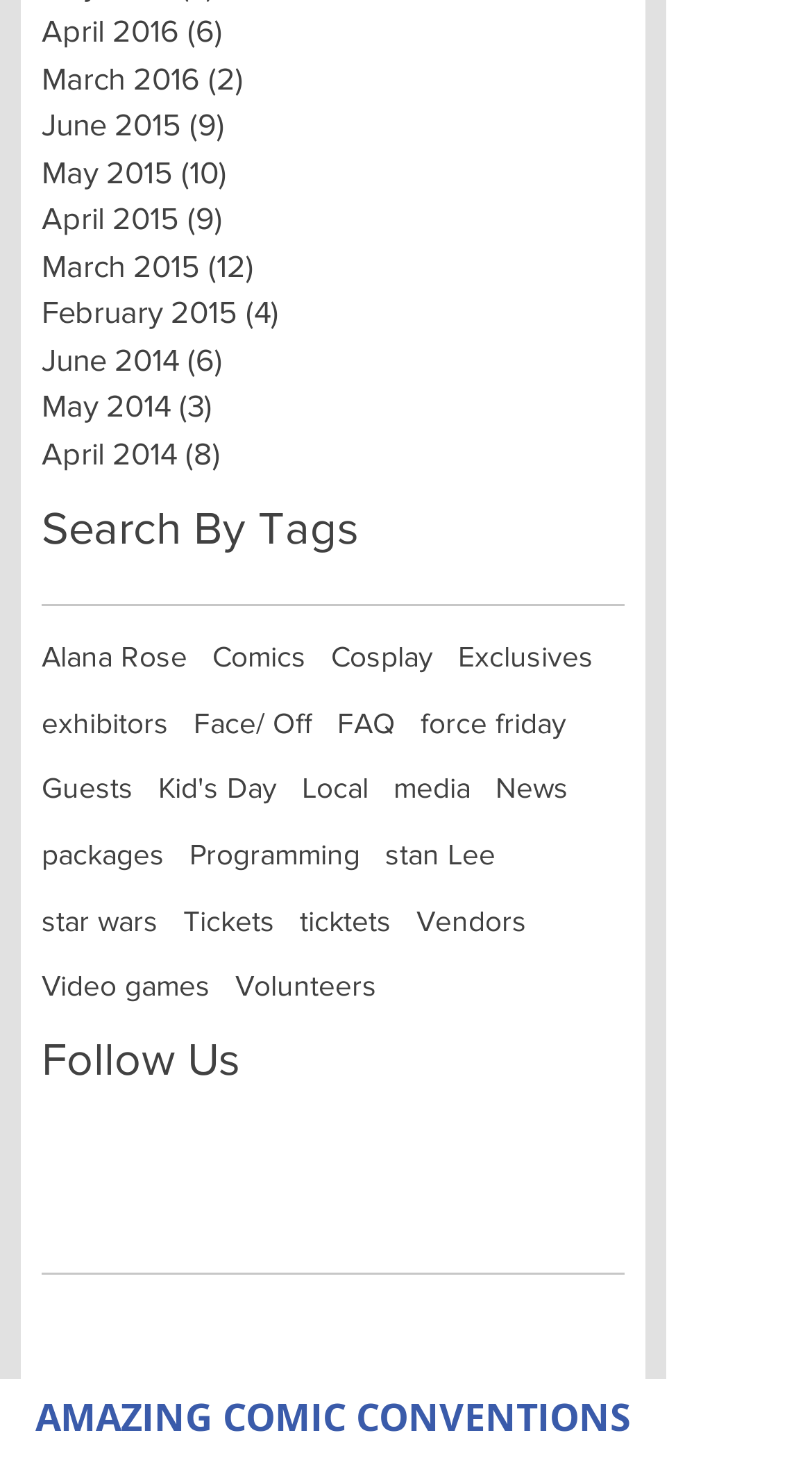Determine the bounding box coordinates for the area that should be clicked to carry out the following instruction: "View information about Alana Rose".

[0.051, 0.437, 0.231, 0.465]